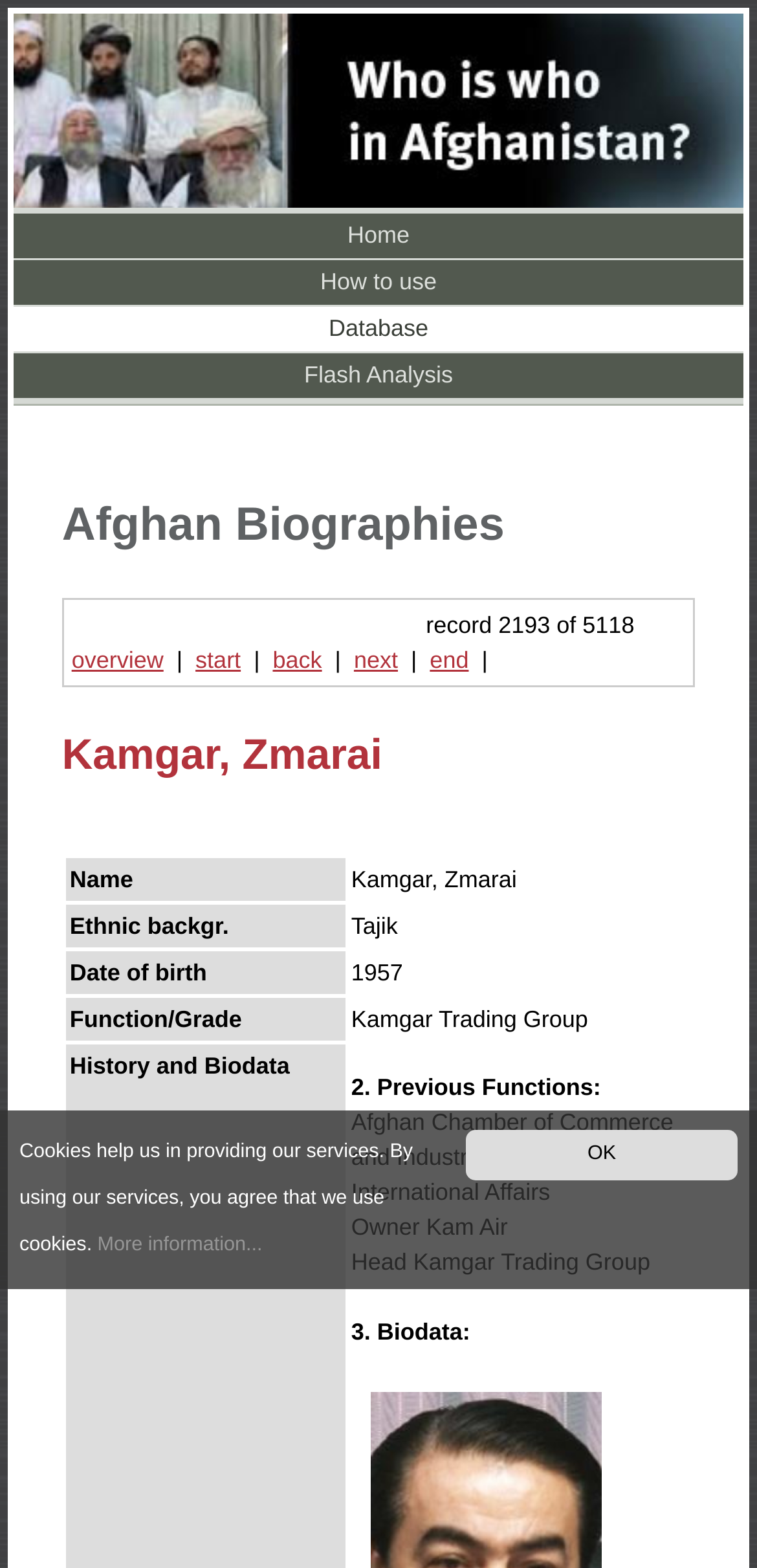Examine the screenshot and answer the question in as much detail as possible: What is the function of Kamgar, Zmarai?

I found the answer by looking at the text 'Head Kamgar Trading Group' which is part of the biography of Kamgar, Zmarai.